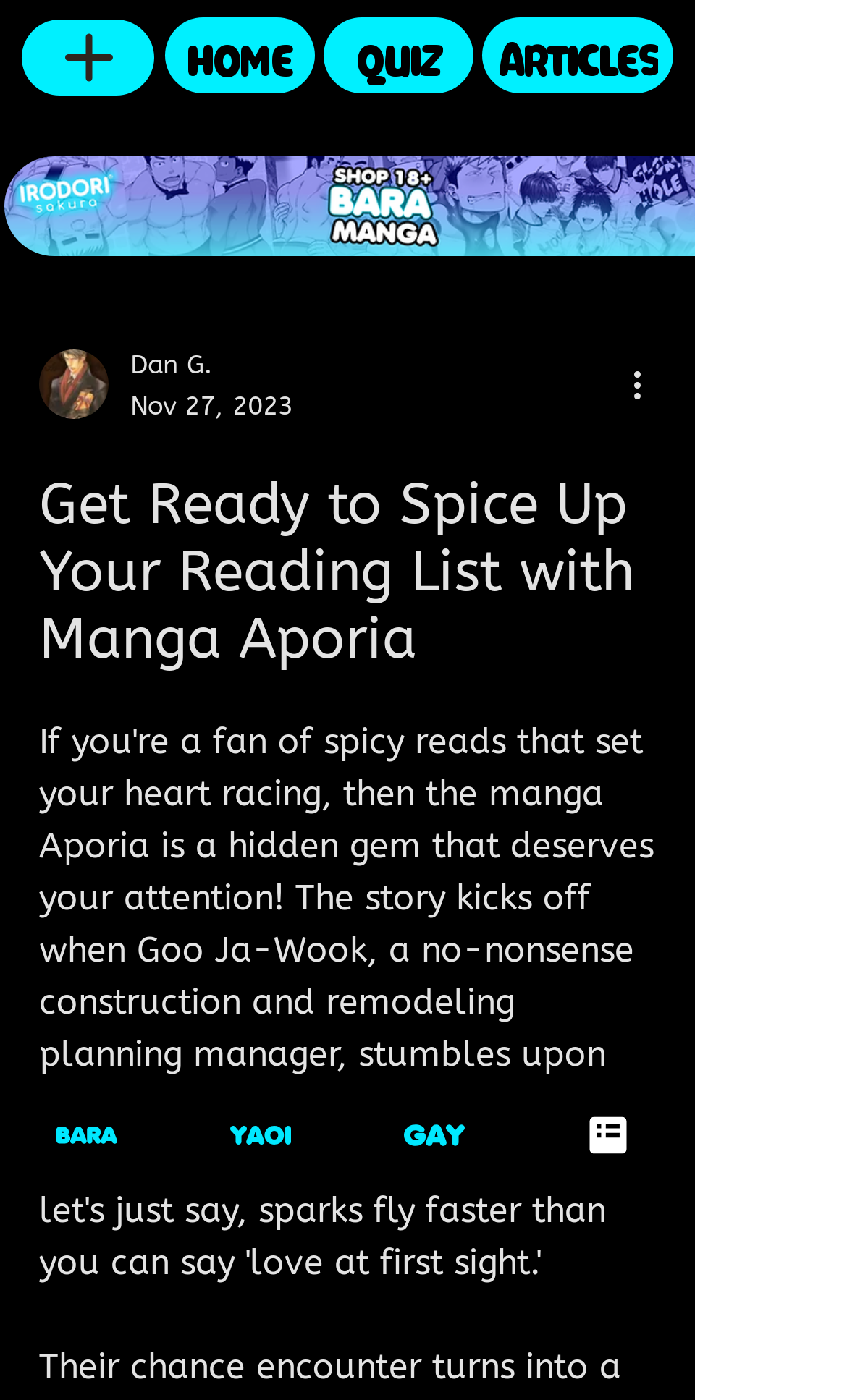Write an elaborate caption that captures the essence of the webpage.

The webpage is about promoting the manga Aporia, which is described as a hidden gem for fans of spicy reads. At the top, there are four navigation links: "HOME", "QUIZ", "ARTICLES", and an "Open navigation menu" button. Below these links, there is a large image advertisement for Irodori Comics' Boys Love Universe, which takes up most of the width of the page.

To the right of the image, there is a section with the writer's picture, their name "Dan G.", and the date "Nov 27, 2023". There is also a "More actions" button with an accompanying image. Above this section, there is a heading that reads "Get Ready to Spice Up Your Reading List with Manga Aporia".

At the bottom of the page, there are four links with accompanying images: "Bara", "Yaoi", "Gay Media", and "Contact form". These links are evenly spaced across the width of the page.